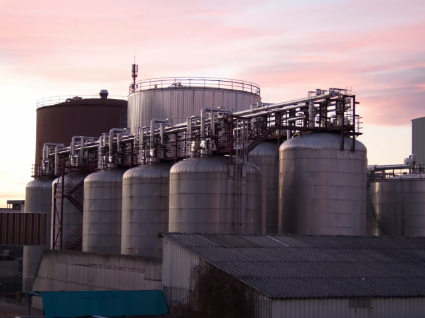Answer the question below with a single word or a brief phrase: 
What is the purpose of the pipes?

Transfer of materials